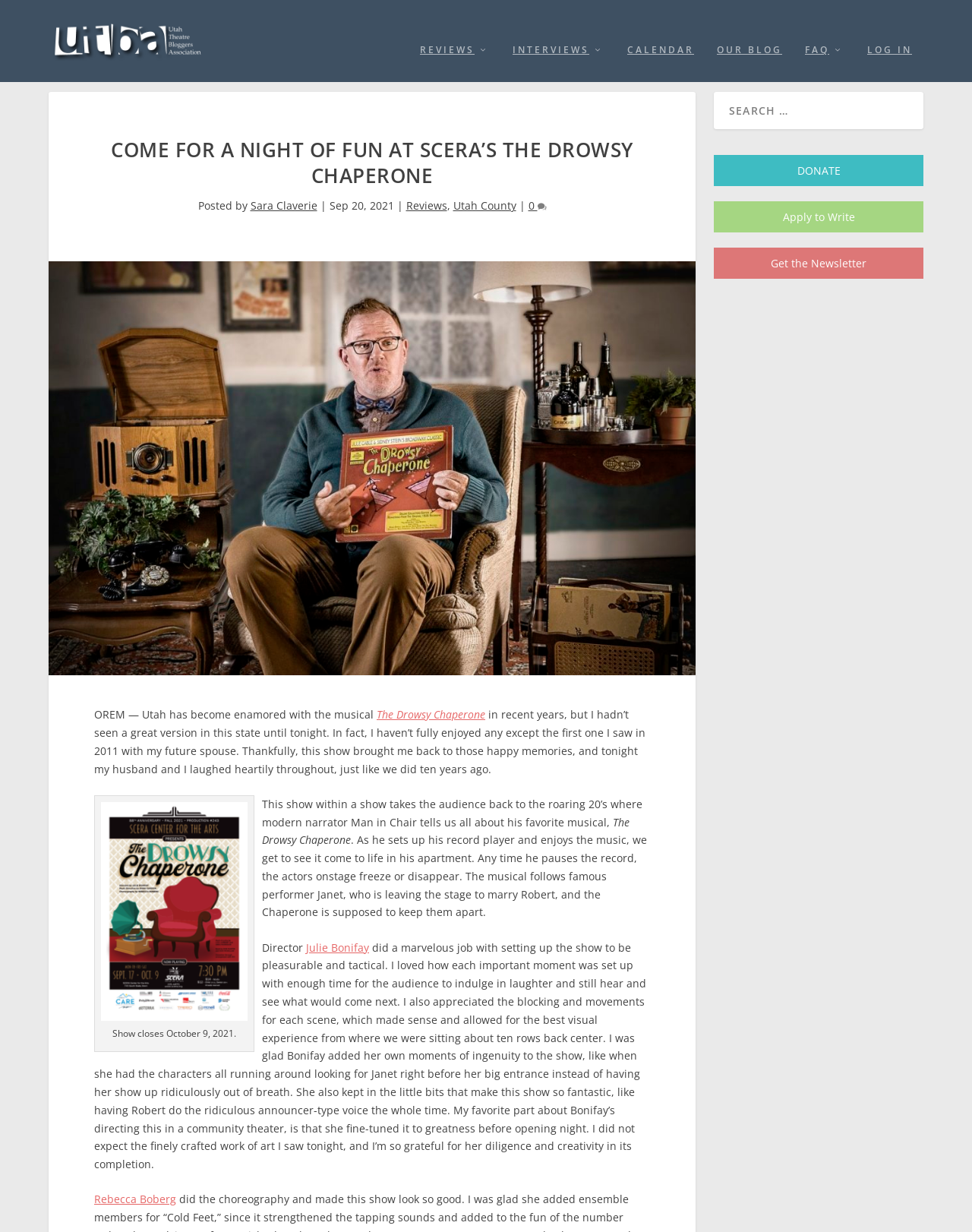Pinpoint the bounding box coordinates of the clickable area needed to execute the instruction: "Donate to the website". The coordinates should be specified as four float numbers between 0 and 1, i.e., [left, top, right, bottom].

[0.734, 0.144, 0.95, 0.169]